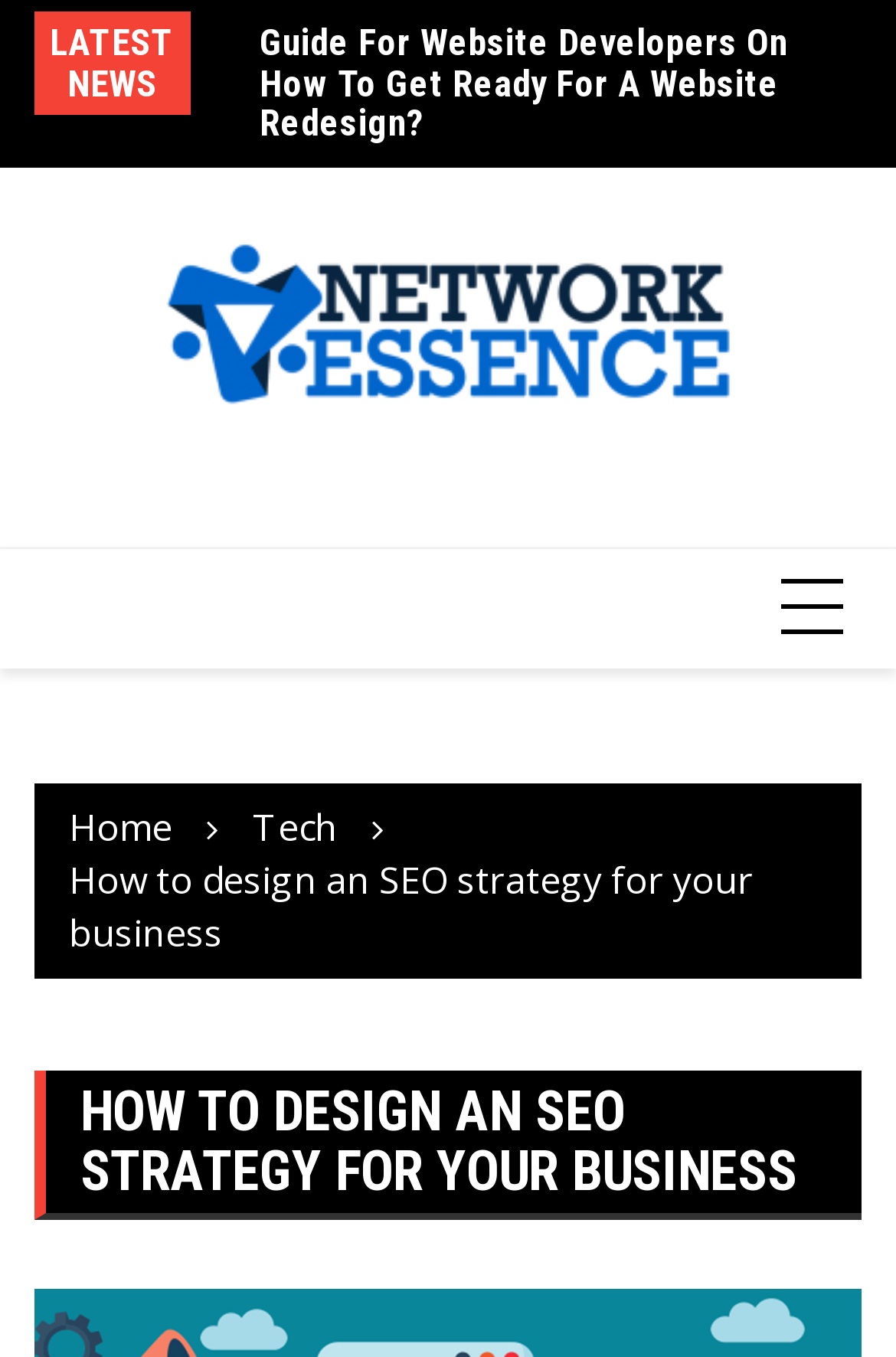What is the category of the latest news?
Use the image to answer the question with a single word or phrase.

Tech